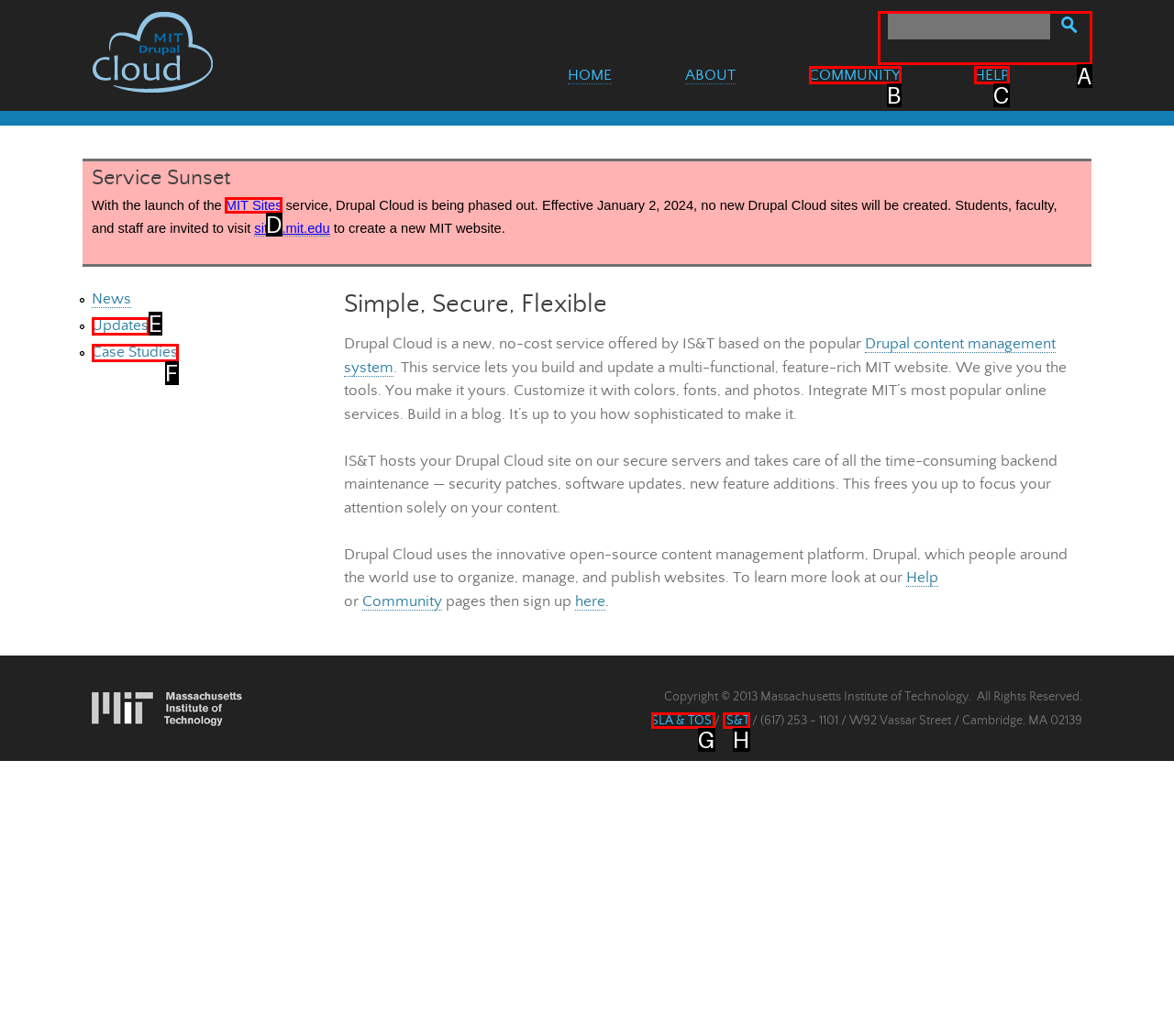Choose the letter of the option you need to click to Search for something. Answer with the letter only.

A